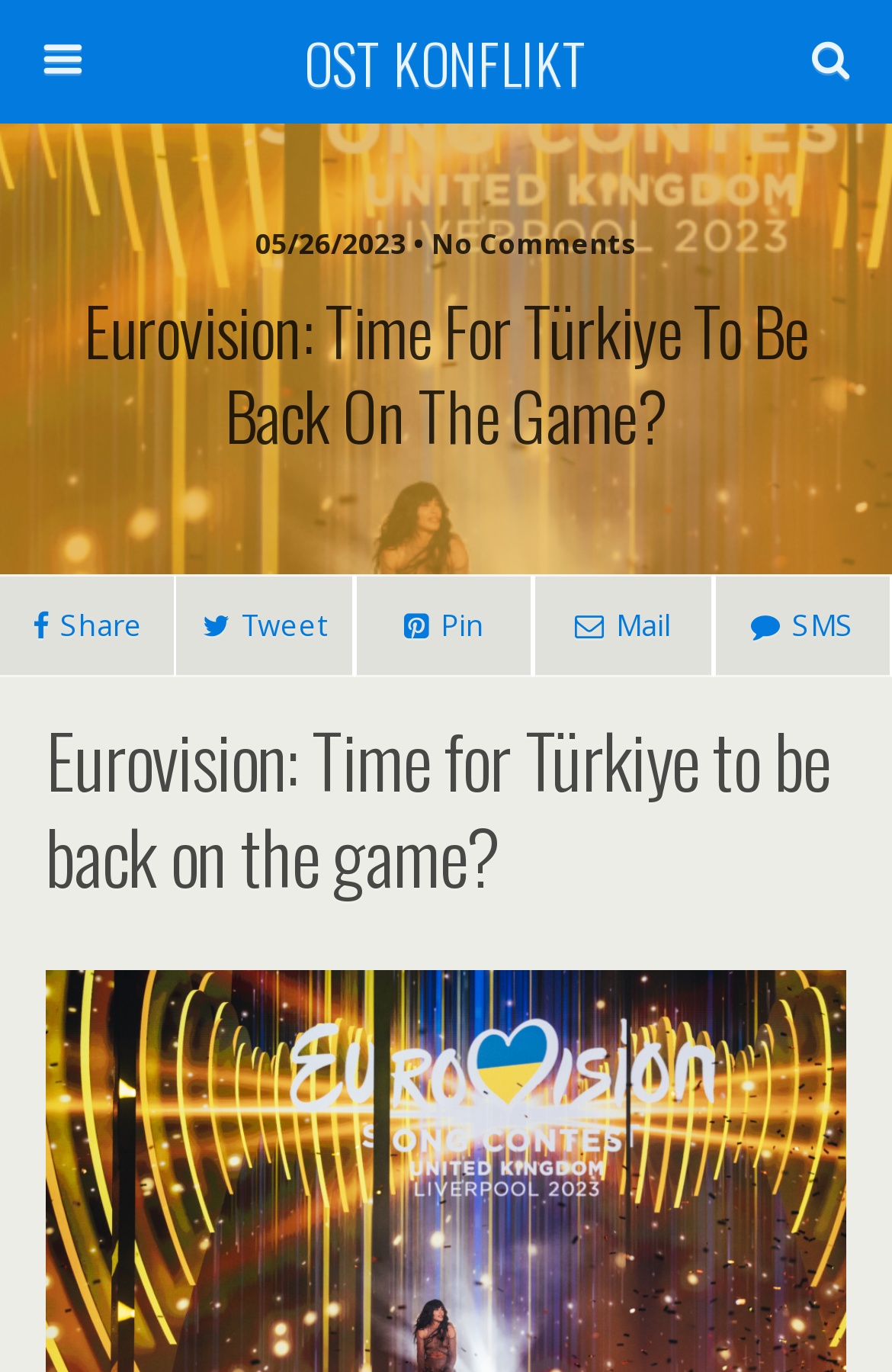Can you look at the image and give a comprehensive answer to the question:
How many social media sharing links are there?

There are four social media sharing links: Share, Tweet, Pin, and Mail, which are represented by the links 'Share', 'Tweet', 'Pin', and 'Mail' respectively.